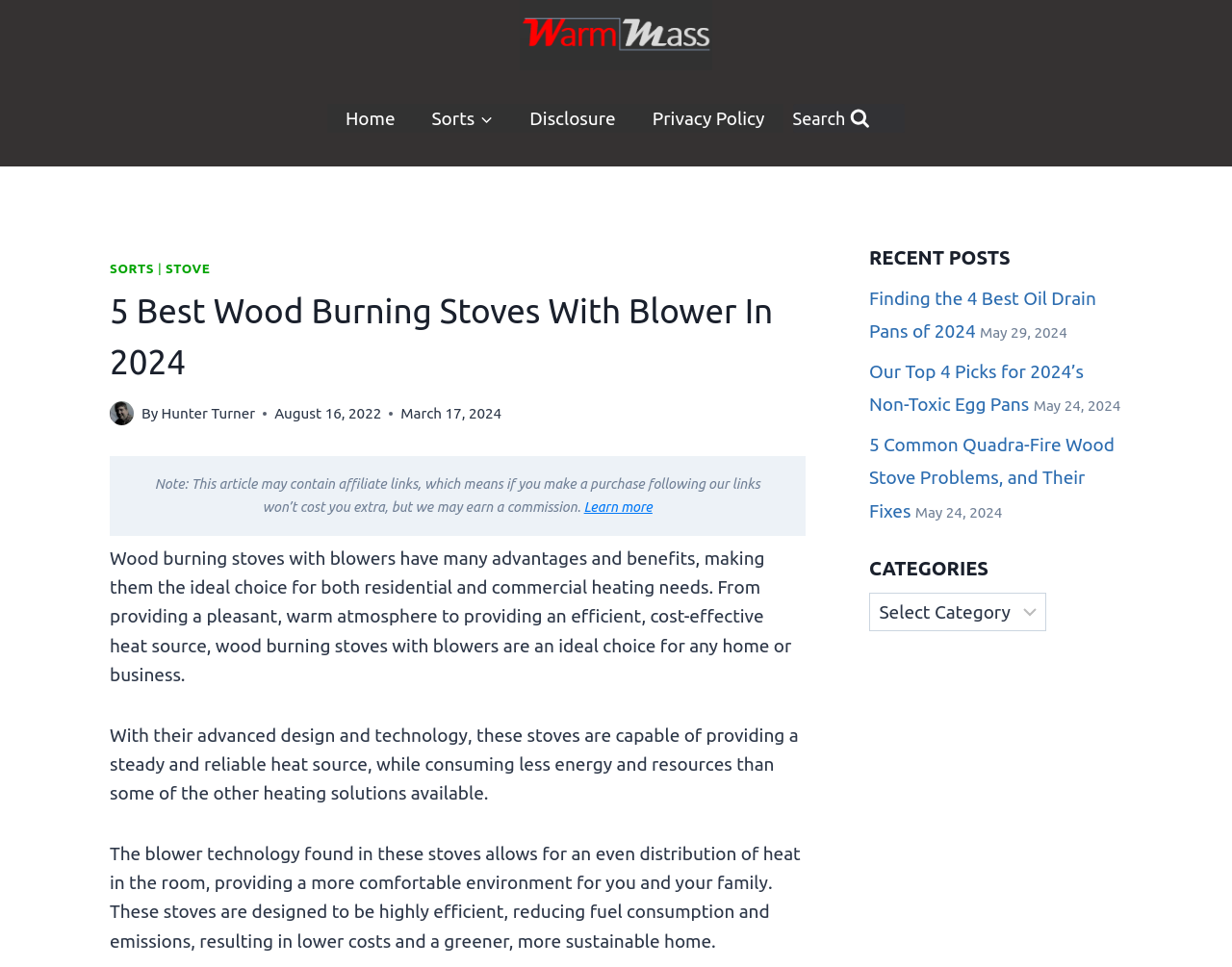Answer this question in one word or a short phrase: What is the category section located at?

Right side of the webpage